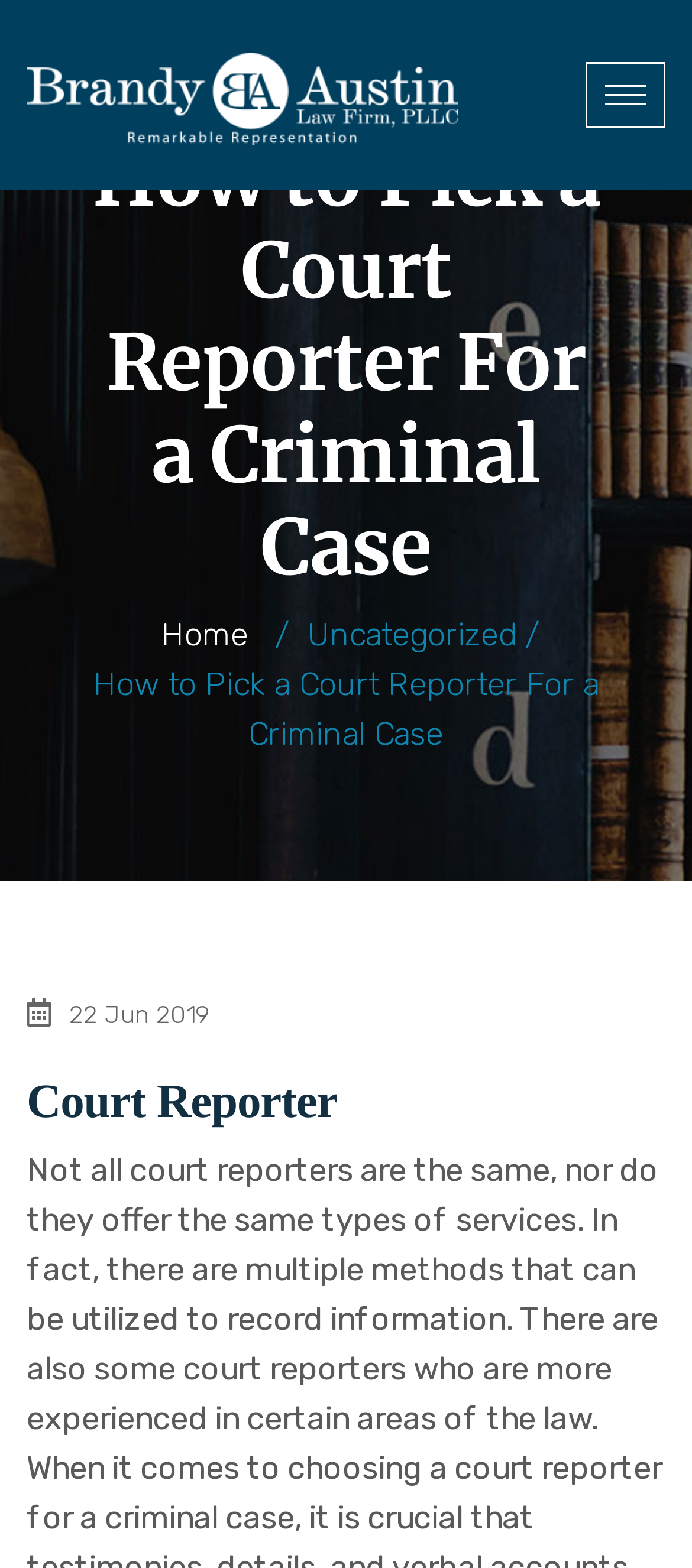Identify the bounding box for the given UI element using the description provided. Coordinates should be in the format (top-left x, top-left y, bottom-right x, bottom-right y) and must be between 0 and 1. Here is the description: parent_node: Home aria-label="hamburger-icon"

[0.846, 0.039, 0.962, 0.081]